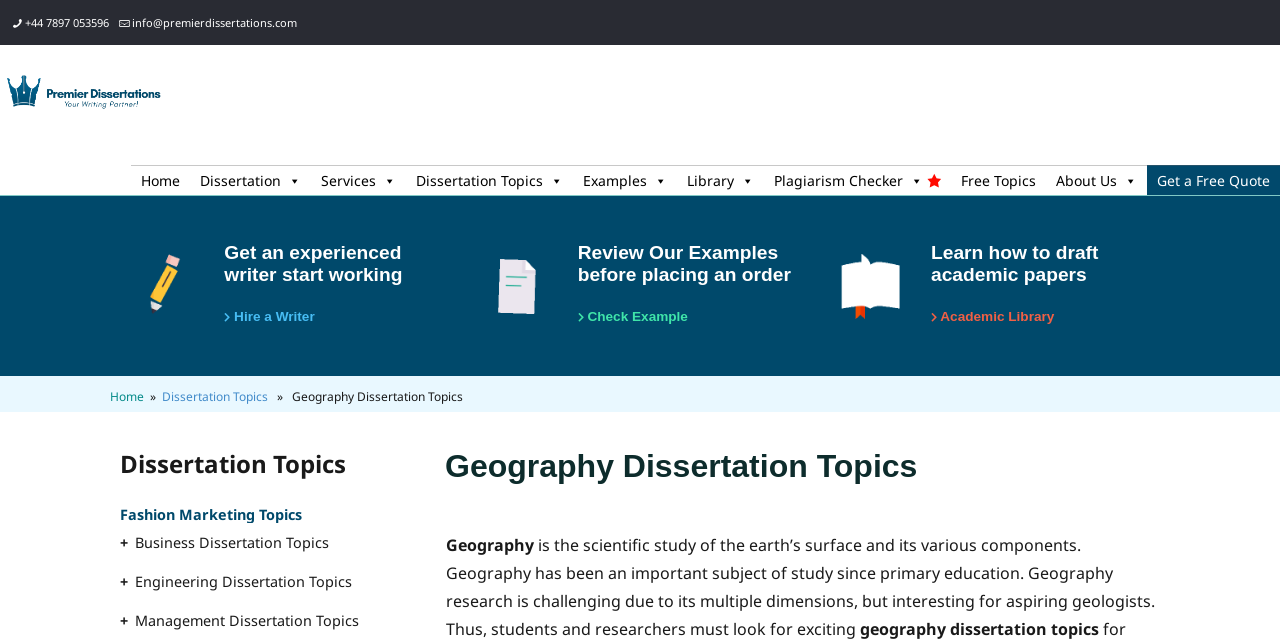Please identify the bounding box coordinates of the element's region that needs to be clicked to fulfill the following instruction: "Get a free quote". The bounding box coordinates should consist of four float numbers between 0 and 1, i.e., [left, top, right, bottom].

[0.896, 0.258, 1.0, 0.305]